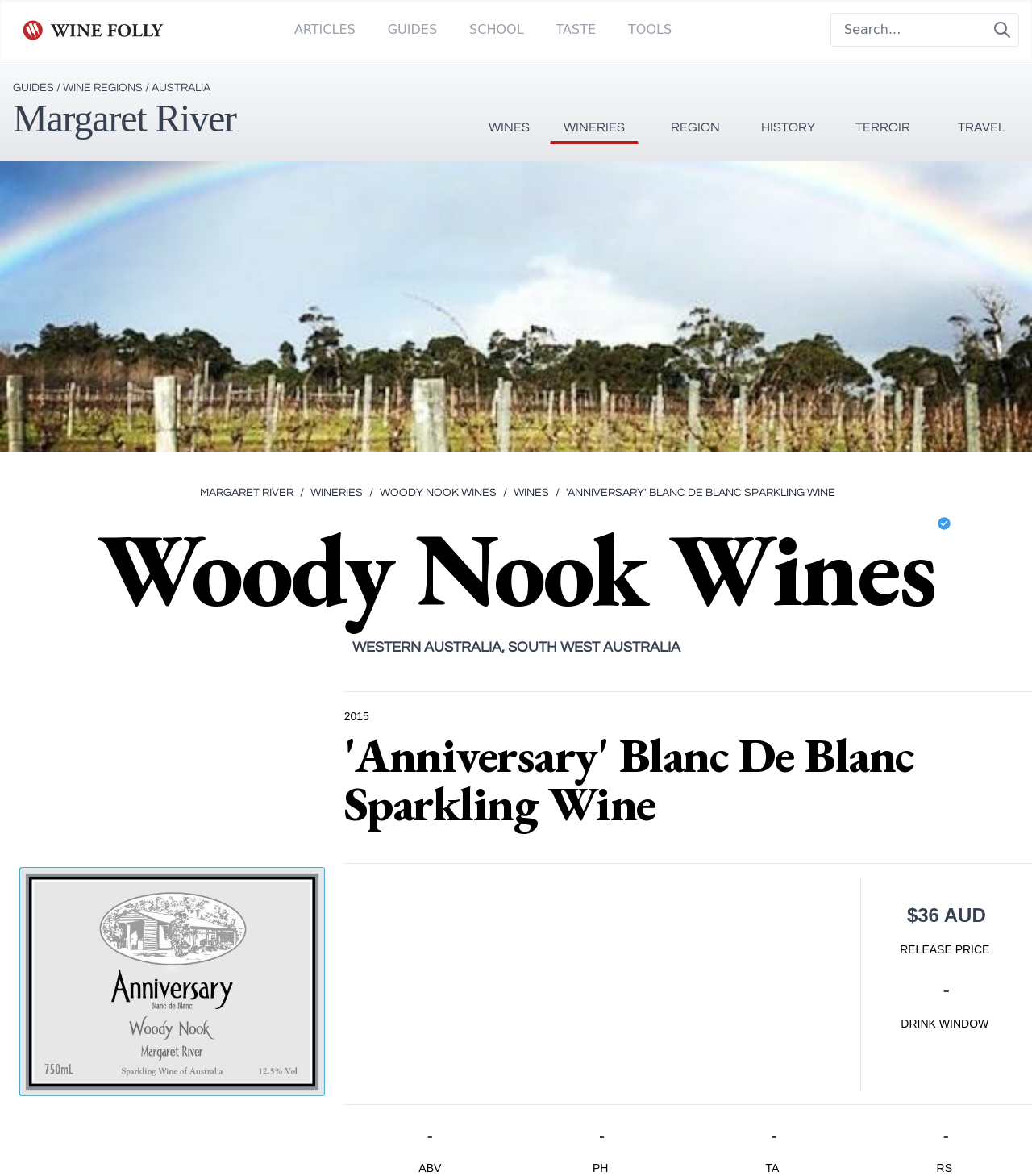Is Woody Nook Wines a verified organization?
Provide a one-word or short-phrase answer based on the image.

Yes